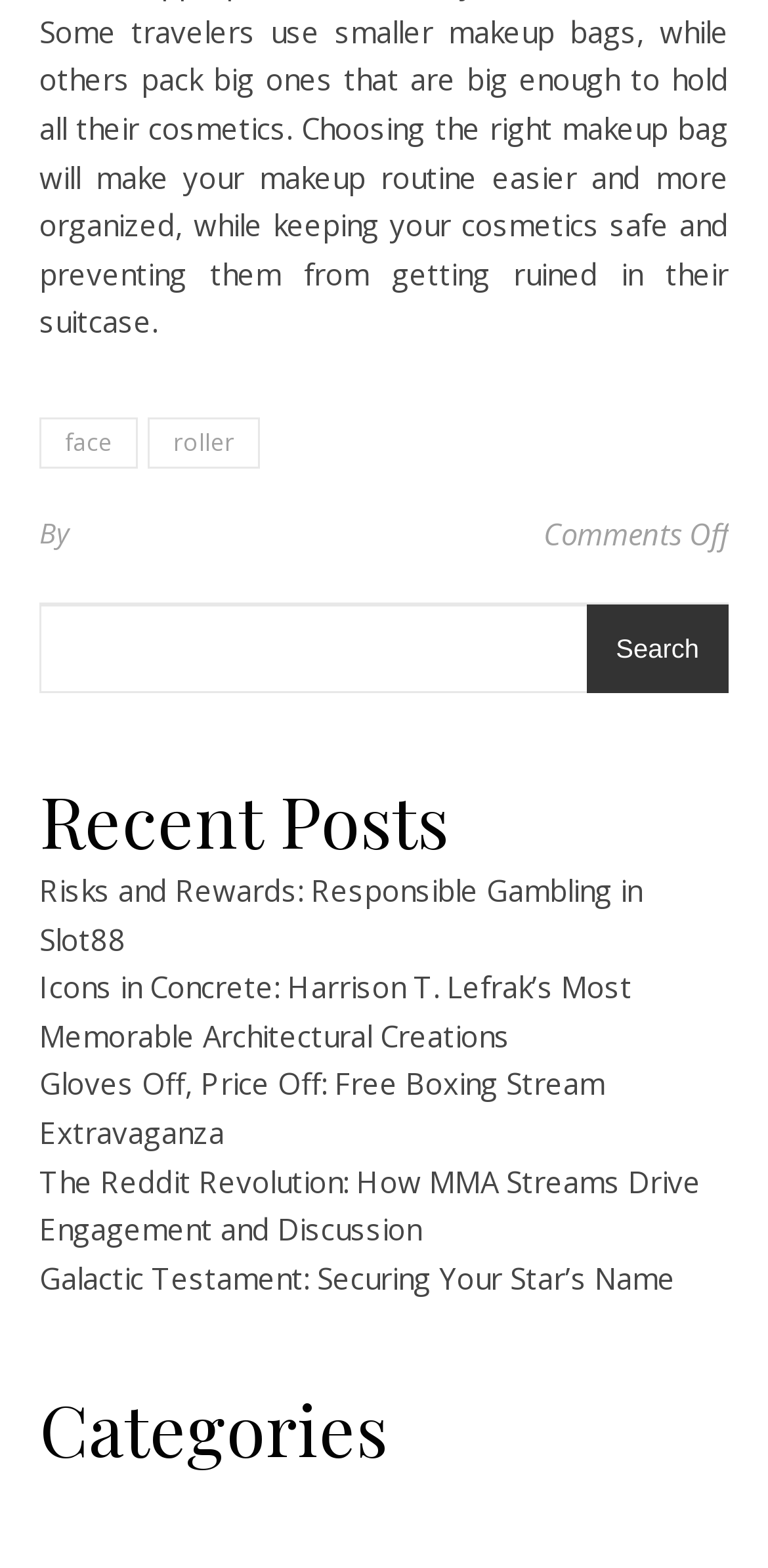Provide the bounding box coordinates of the area you need to click to execute the following instruction: "Explore Azure Marketplace".

None